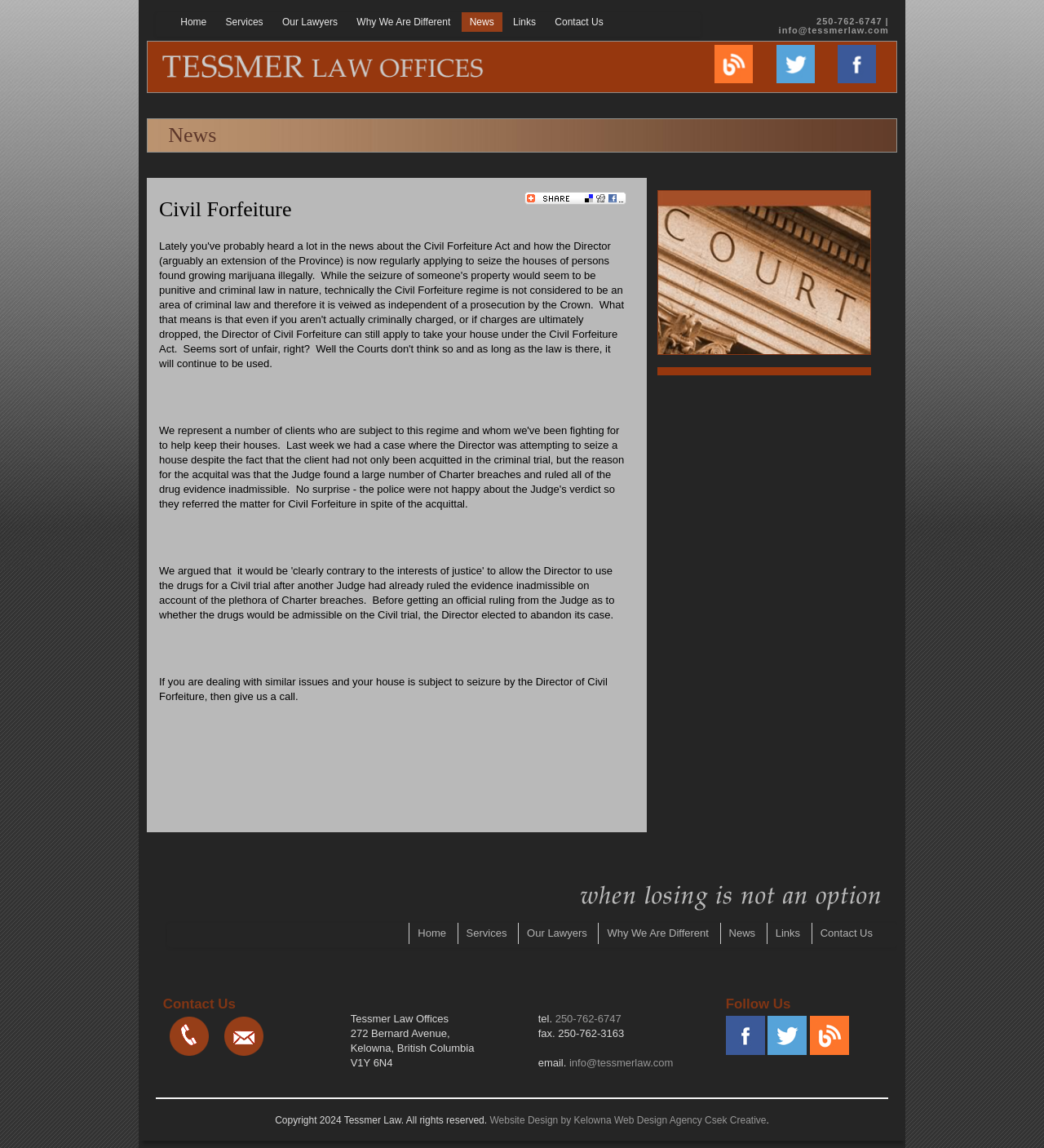Determine the bounding box coordinates for the region that must be clicked to execute the following instruction: "Click on the 'Home' link".

[0.165, 0.011, 0.206, 0.028]